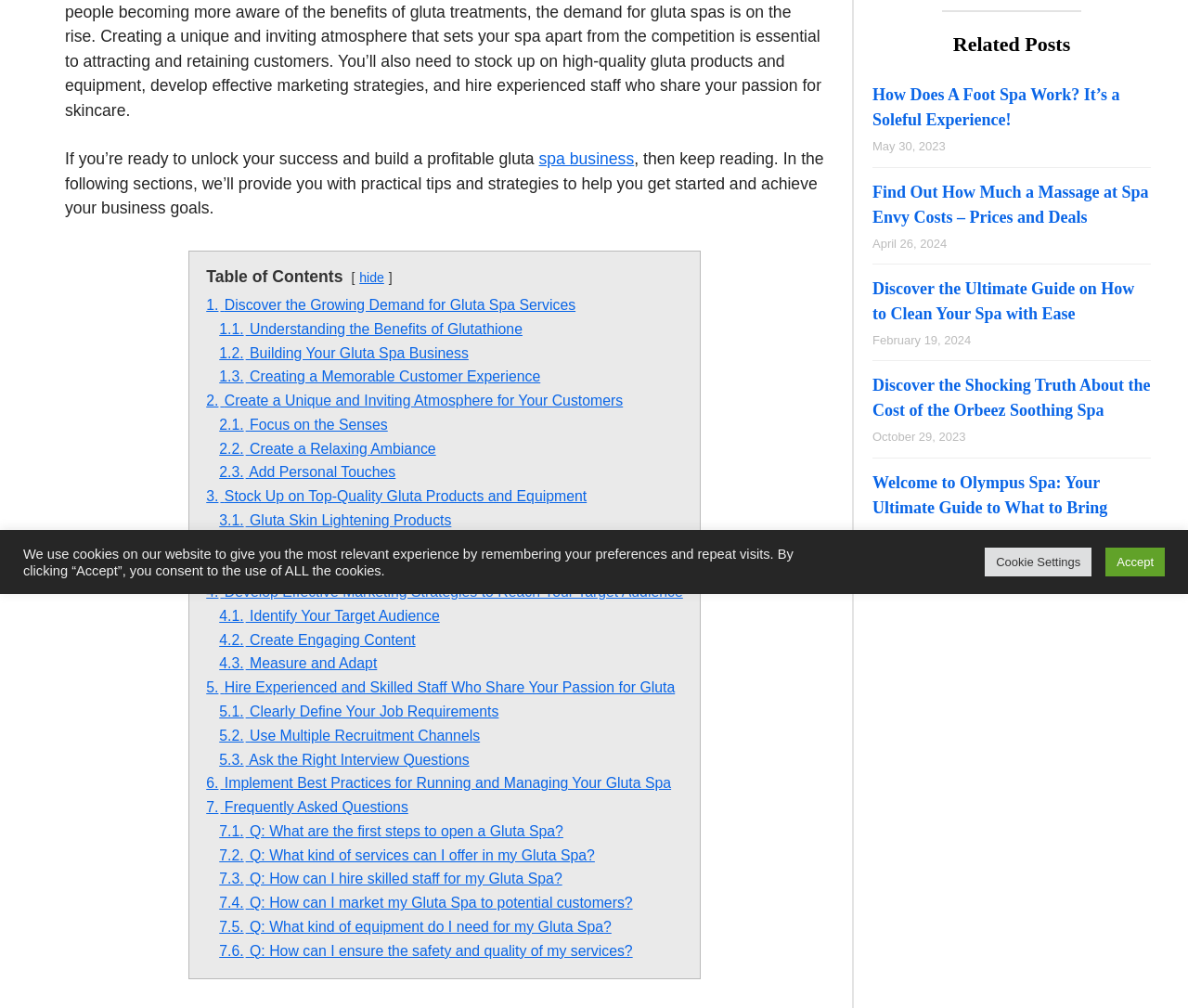Please determine the bounding box coordinates for the element with the description: "5.2. Use Multiple Recruitment Channels".

[0.185, 0.722, 0.404, 0.737]